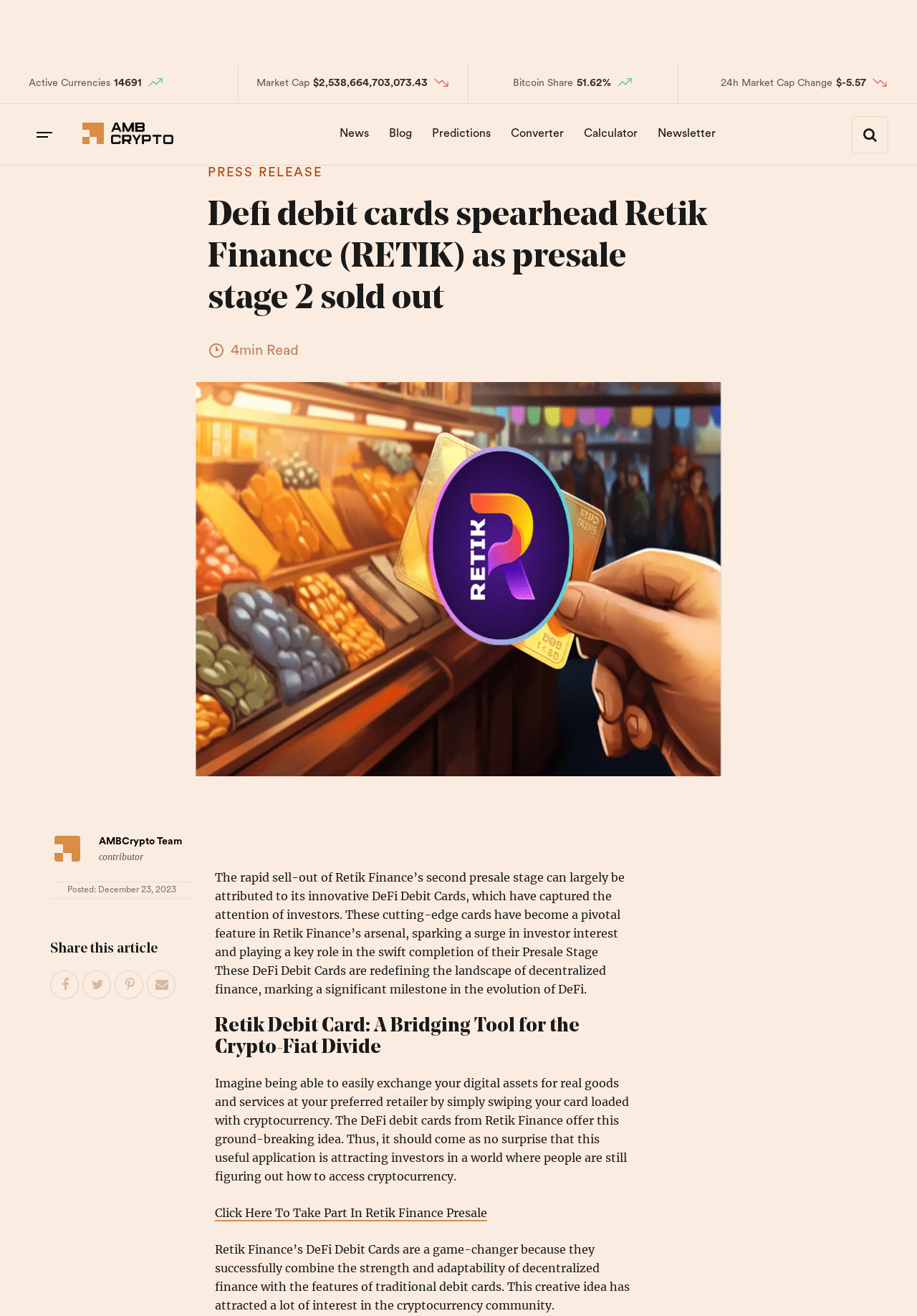Give a detailed account of the webpage, highlighting key information.

This webpage is about Retik Finance's innovative DeFi Debit Cards and their impact on the cryptocurrency market. At the top, there is a navigation bar with links to "News", "Blog", "Predictions", "Converter", "Calculator", and "Newsletter". Below the navigation bar, there is a section displaying market data, including "Active Currencies", "Market Cap", "Bitcoin Share", and "24h Market Cap Change", each accompanied by a numerical value and an icon.

To the right of the market data section, there is a logo of AMBCrypto, the website's name, and a link to the "PRESS RELEASE" section. Below this, there is a heading that reads "Defi debit cards spearhead Retik Finance (RETIK) as presale stage 2 sold out", followed by an image and a "4min Read" label.

The main content of the webpage is an article about Retik Finance's DeFi Debit Cards. The article is divided into sections, each with a heading. The first section introduces the DeFi Debit Cards and their role in the swift completion of Retik Finance's Presale Stage. The second section, "Retik Debit Card: A Bridging Tool for the Crypto-Fiat Divide", explains how the DeFi debit cards work and their potential to revolutionize the cryptocurrency market.

Throughout the article, there are links to related topics, such as "Click Here To Take Part In Retik Finance Presale". At the bottom of the article, there is a section for sharing the article on social media platforms, including Facebook, Twitter, and Pinterest.